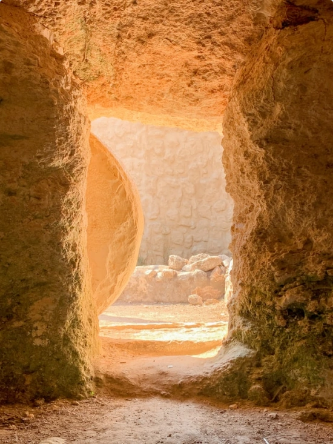Give an elaborate caption for the image.

The image captures a stunning view of an ancient tomb entrance, framed by rugged stone walls that softly glow in warm, natural light. The passageway leads into a dimly lit interior, revealing hints of the mystical world within. To the left, a large, rounded stone is partially visible, lending an aura of mystery to the scene. The textured surfaces of the stones and the earthy floor suggest a place steeped in history, evoking thoughts of the rituals and lives that once surrounded this sacred space. This architectural marvel invites contemplation about the past and the spiritual significance it may hold, resonating with themes of life, death, and rebirth that are prevalent in many cultures.